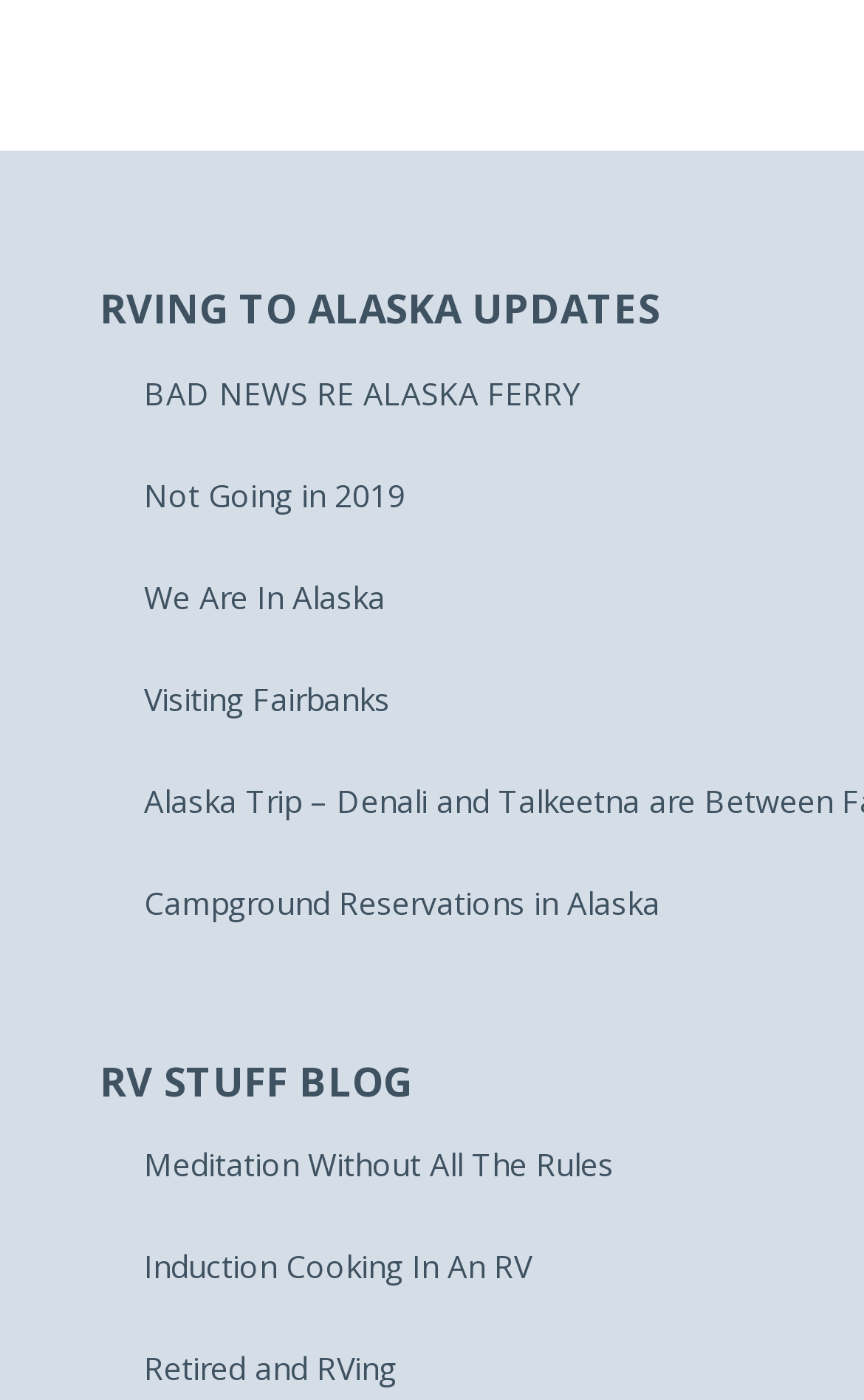Please give a succinct answer to the question in one word or phrase:
Is there a link about meditation on the webpage?

Yes